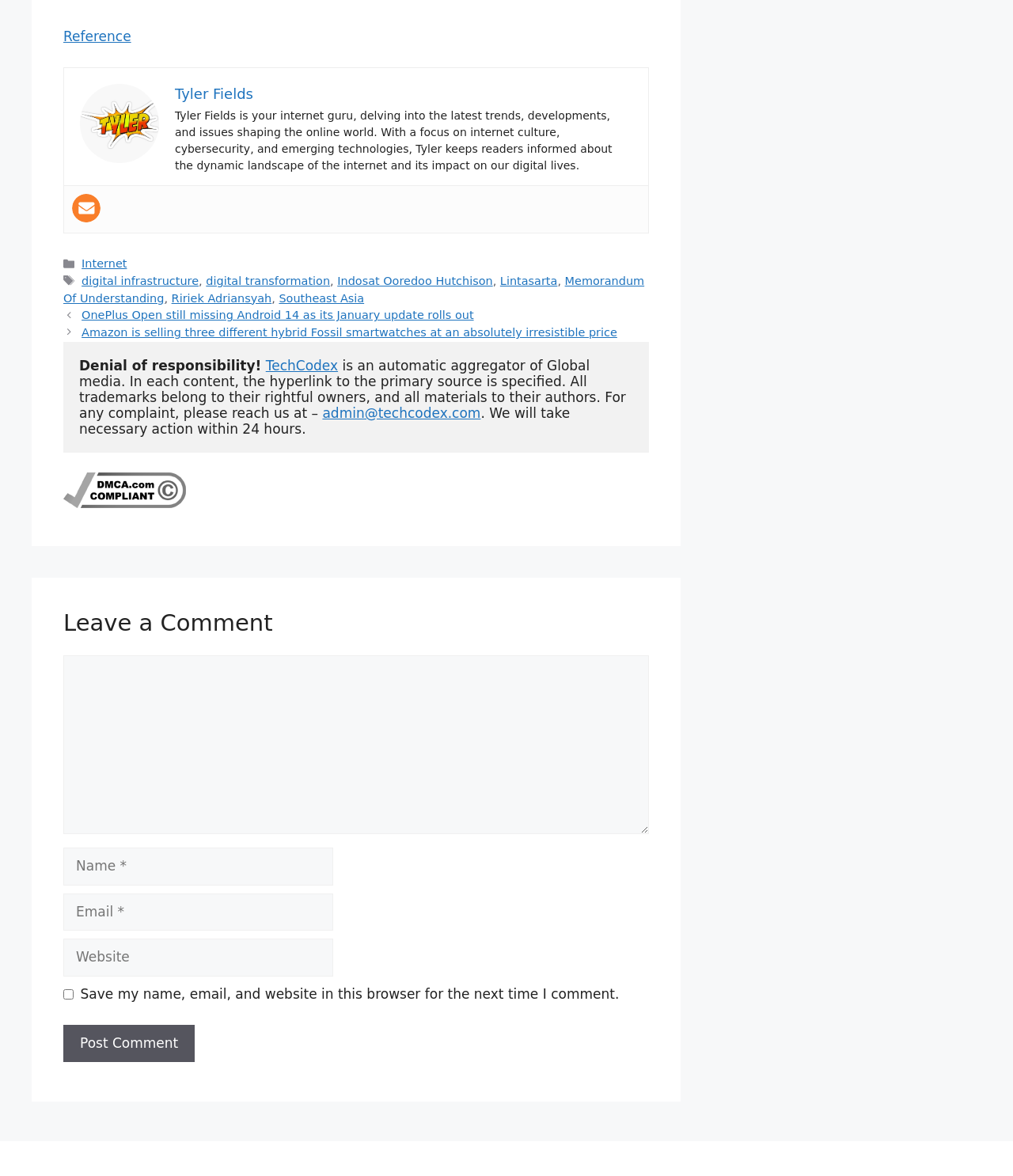Identify the bounding box coordinates of the area that should be clicked in order to complete the given instruction: "Visit the 'Tyler Fields' page". The bounding box coordinates should be four float numbers between 0 and 1, i.e., [left, top, right, bottom].

[0.173, 0.073, 0.25, 0.087]